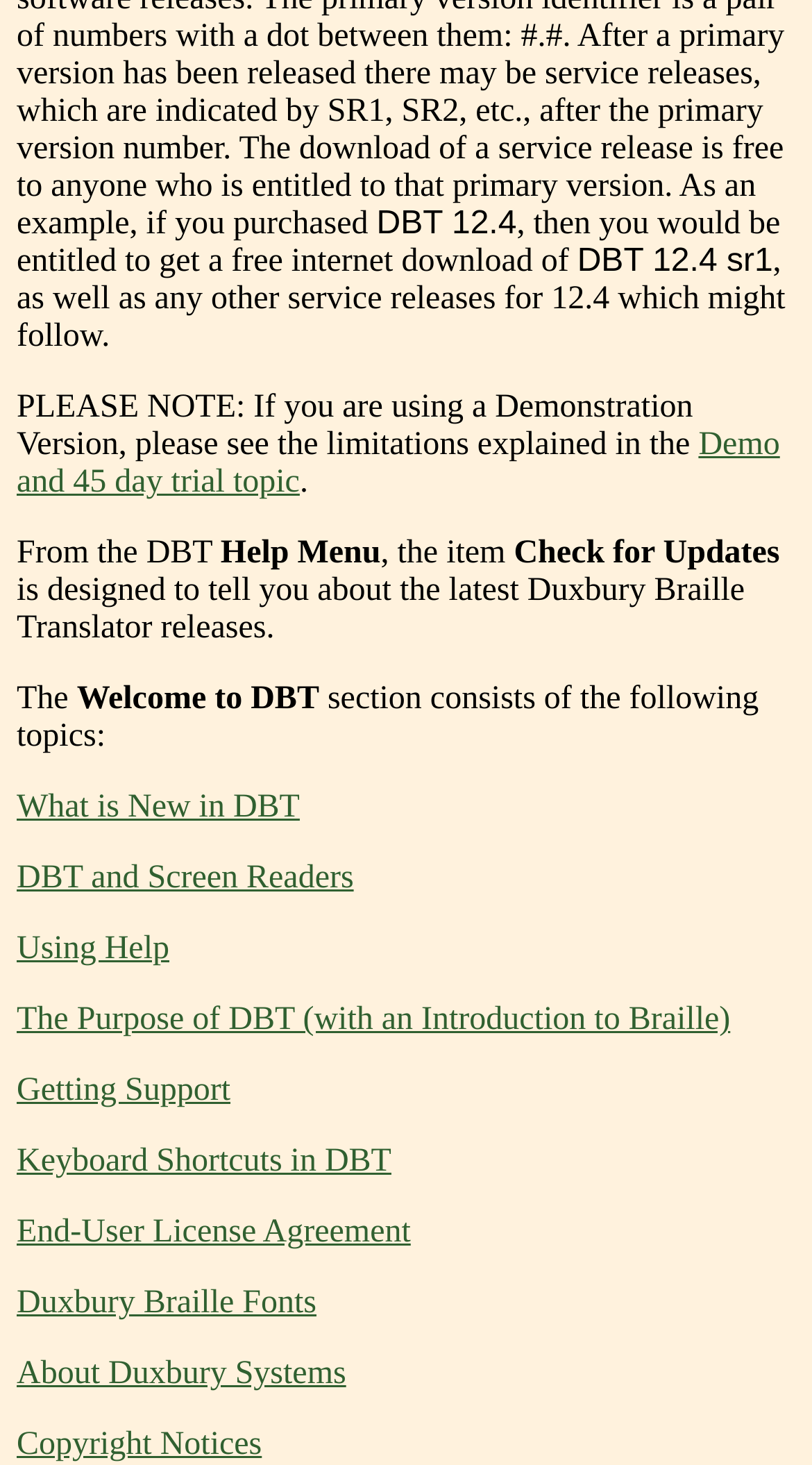Provide a brief response to the question below using one word or phrase:
What is the purpose of the 'Check for Updates' item?

To tell about latest DBT releases